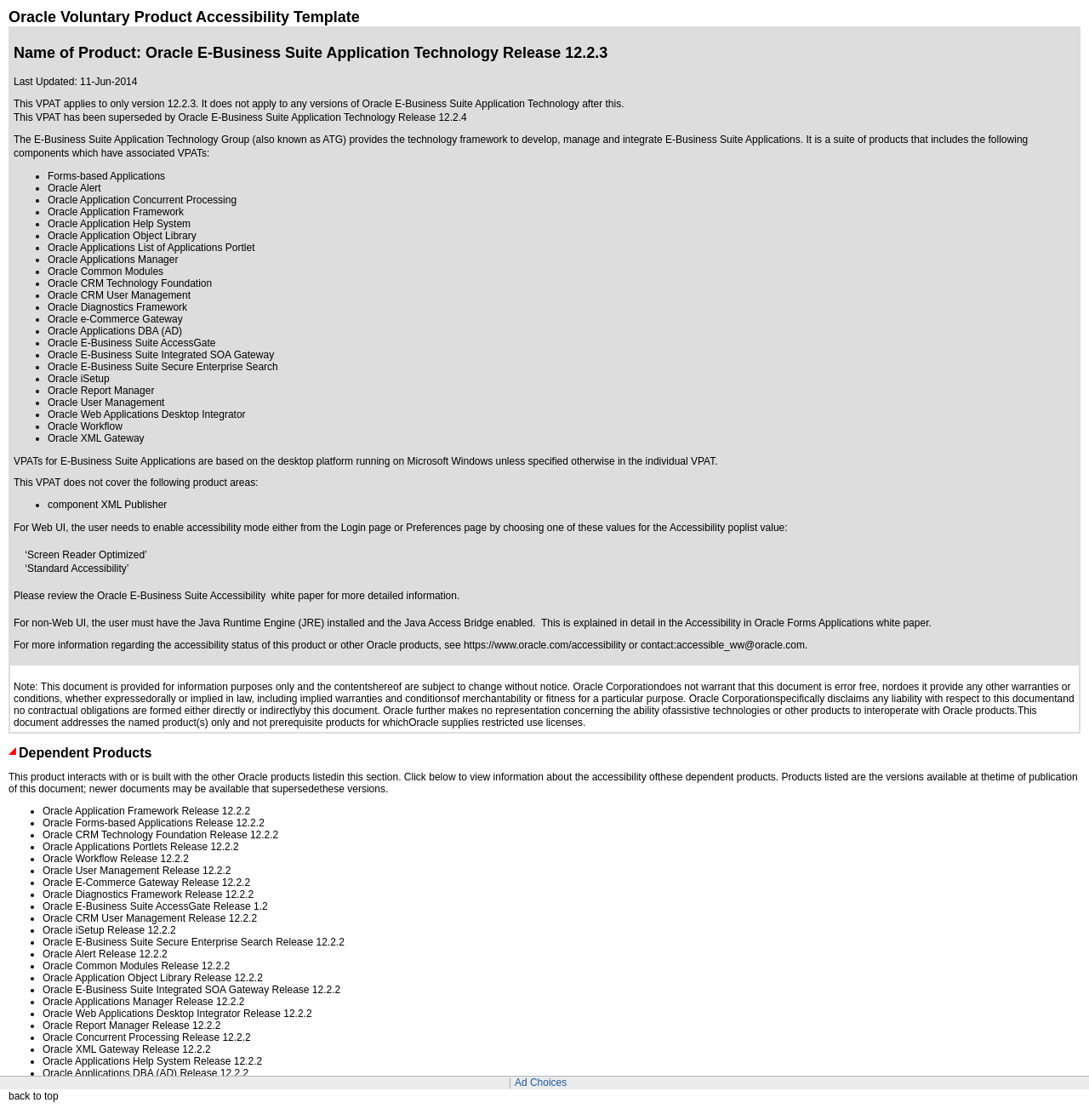Generate the main heading text from the webpage.

Name of Product: Oracle E-Business Suite Application Technology Release 12.2.3